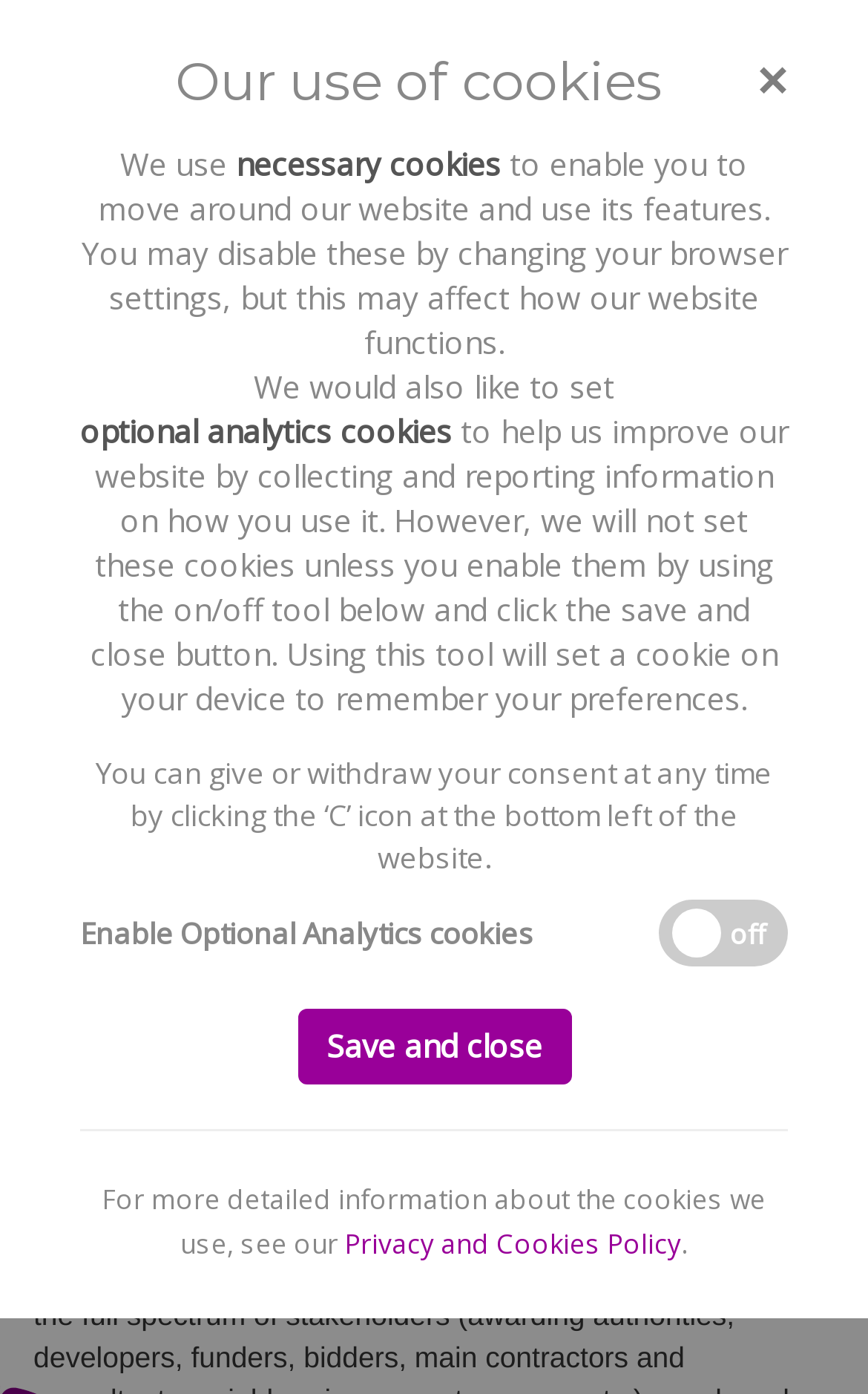Locate the bounding box coordinates of the element's region that should be clicked to carry out the following instruction: "View Privacy and Cookies Policy". The coordinates need to be four float numbers between 0 and 1, i.e., [left, top, right, bottom].

[0.397, 0.878, 0.785, 0.904]